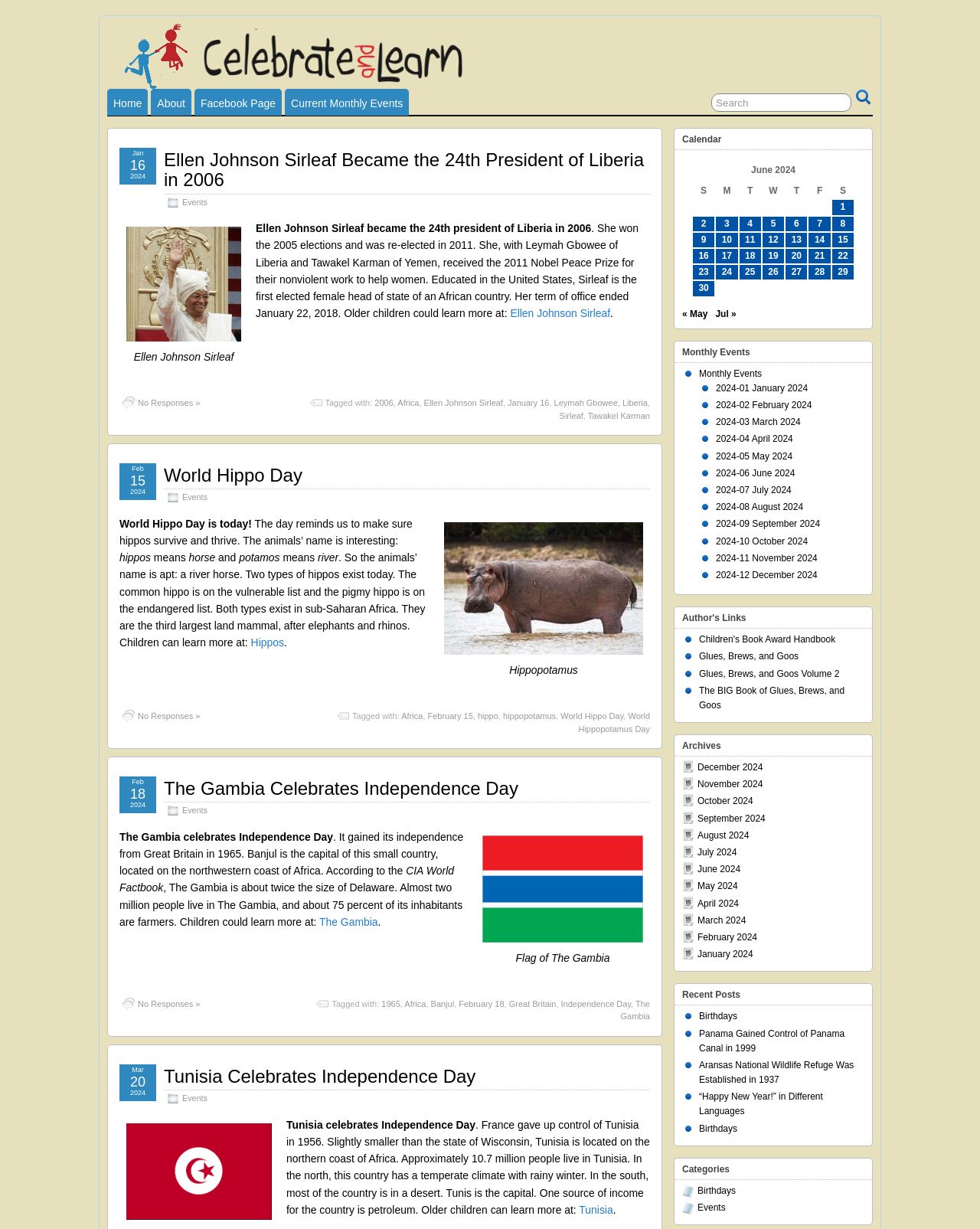Pinpoint the bounding box coordinates of the area that should be clicked to complete the following instruction: "View World Hippo Day". The coordinates must be given as four float numbers between 0 and 1, i.e., [left, top, right, bottom].

[0.167, 0.378, 0.309, 0.395]